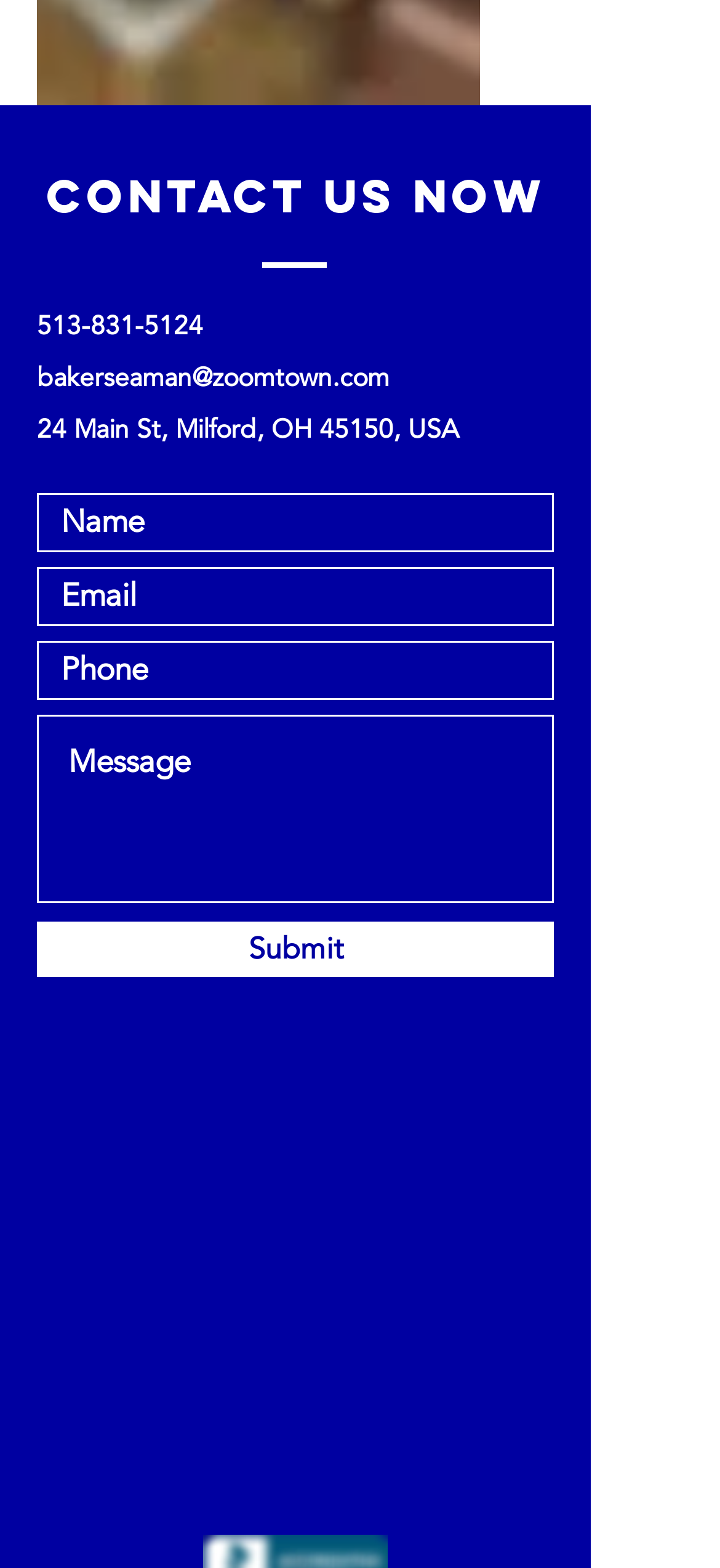Use a single word or phrase to answer the following:
How many textboxes are required to fill out?

2